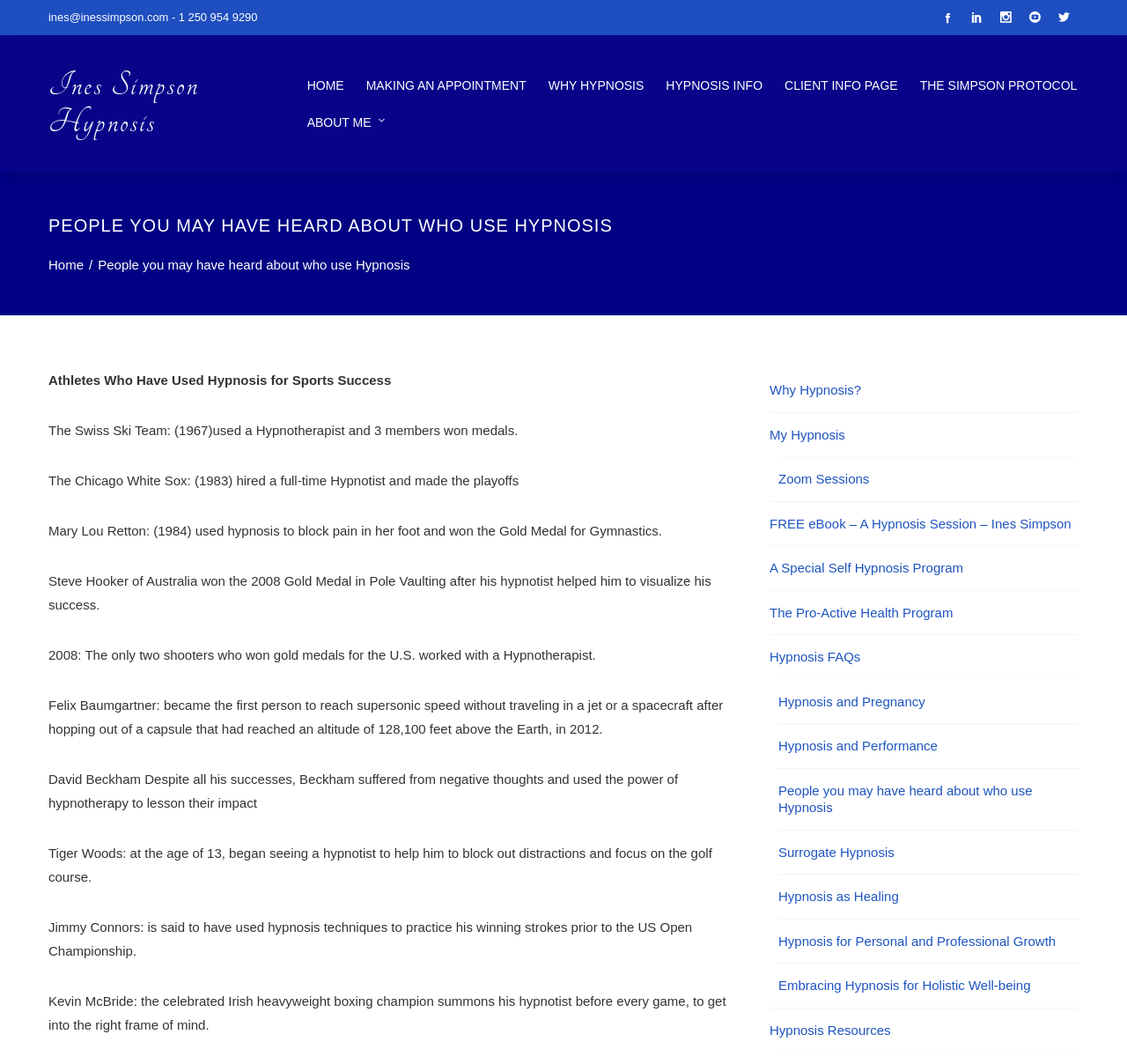Determine the bounding box coordinates of the section I need to click to execute the following instruction: "Read about 'Athletes Who Have Used Hypnosis for Sports Success'". Provide the coordinates as four float numbers between 0 and 1, i.e., [left, top, right, bottom].

[0.043, 0.351, 0.347, 0.365]